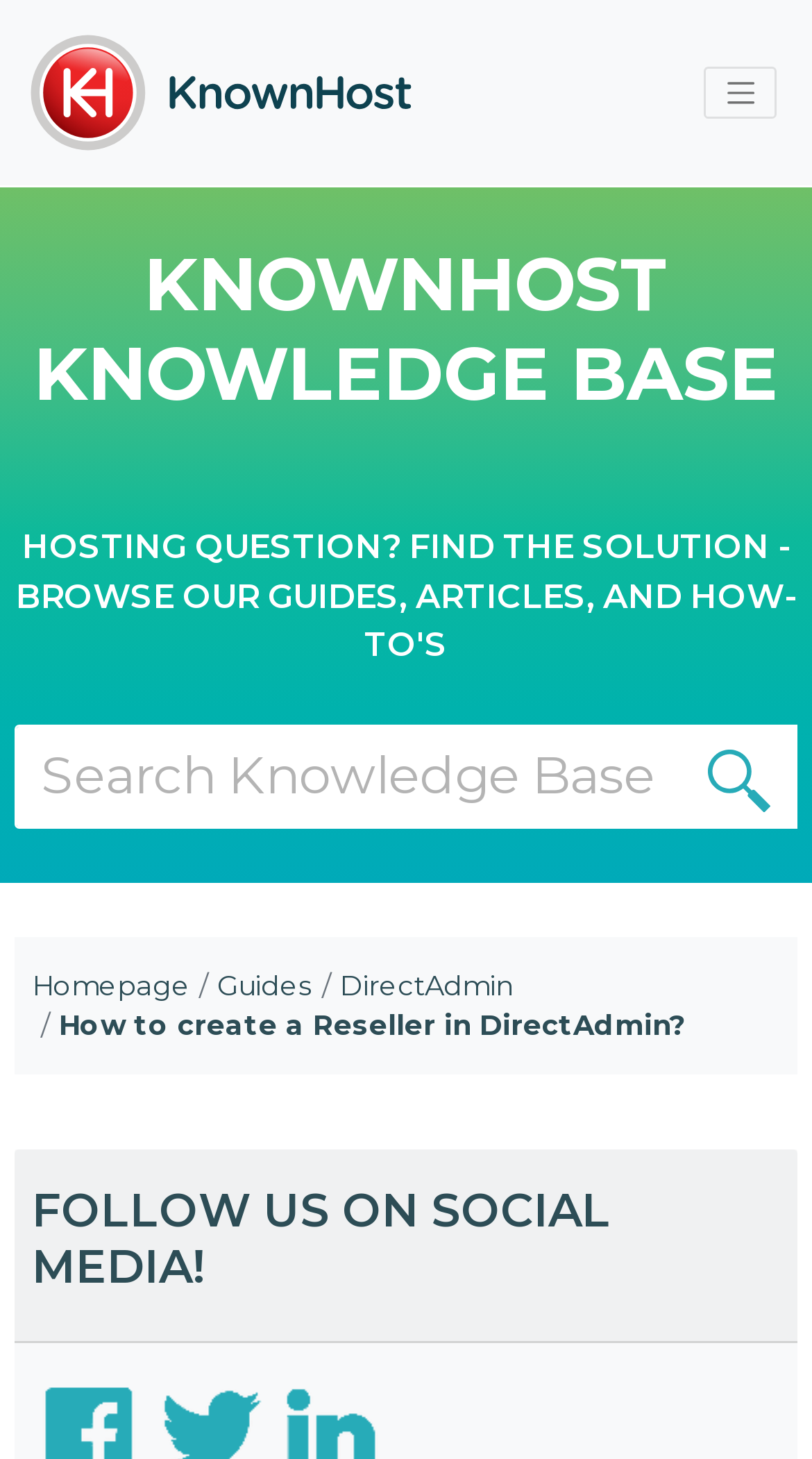Pinpoint the bounding box coordinates of the element you need to click to execute the following instruction: "Toggle navigation". The bounding box should be represented by four float numbers between 0 and 1, in the format [left, top, right, bottom].

[0.868, 0.046, 0.957, 0.081]